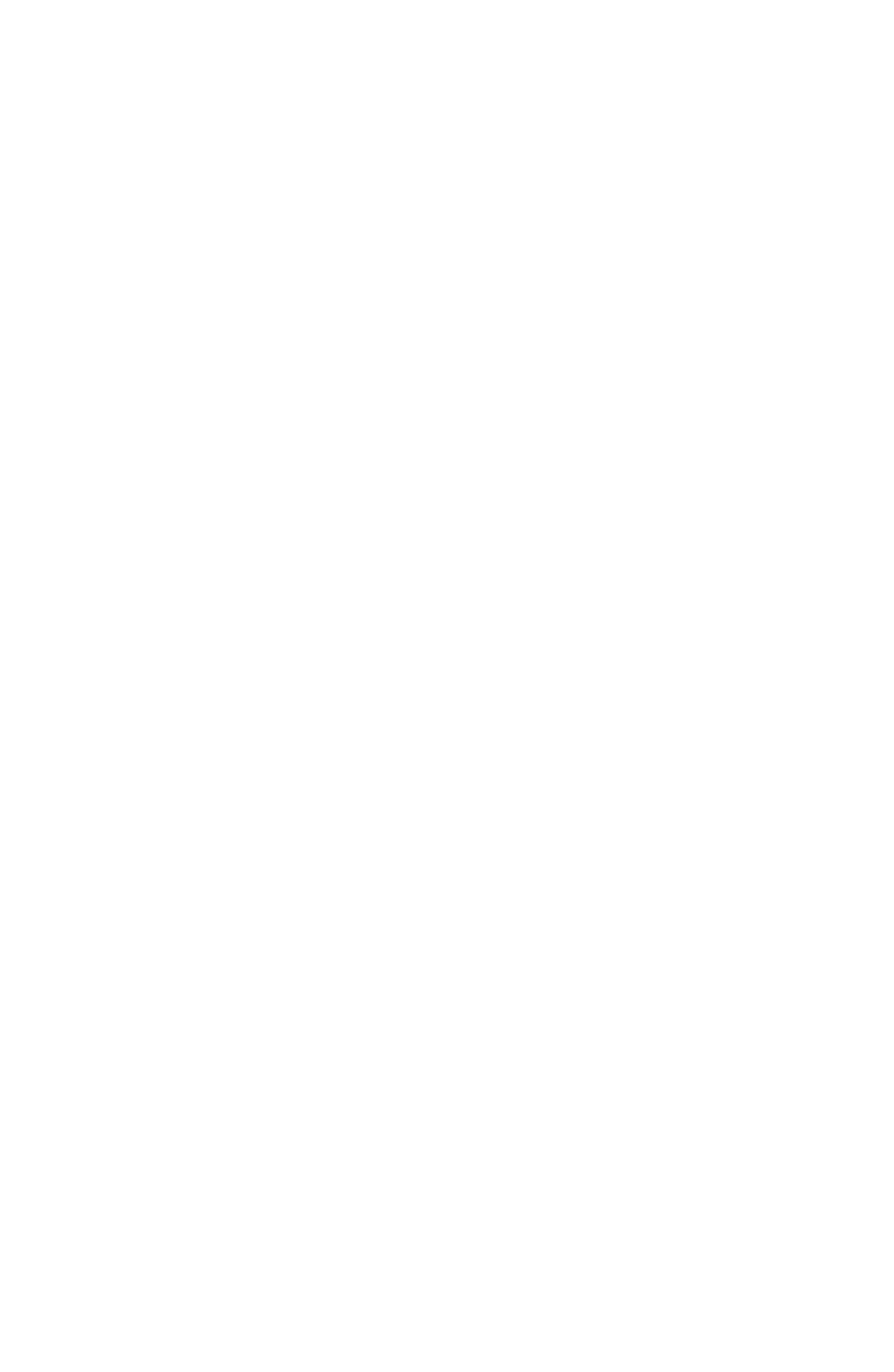How many links are under 'Information' navigation?
Answer the question with a detailed explanation, including all necessary information.

There are 4 links under the 'Information' navigation section, which are 'About Us', 'Contact Us', 'Terms and Conditions', and 'Privacy Policy'.